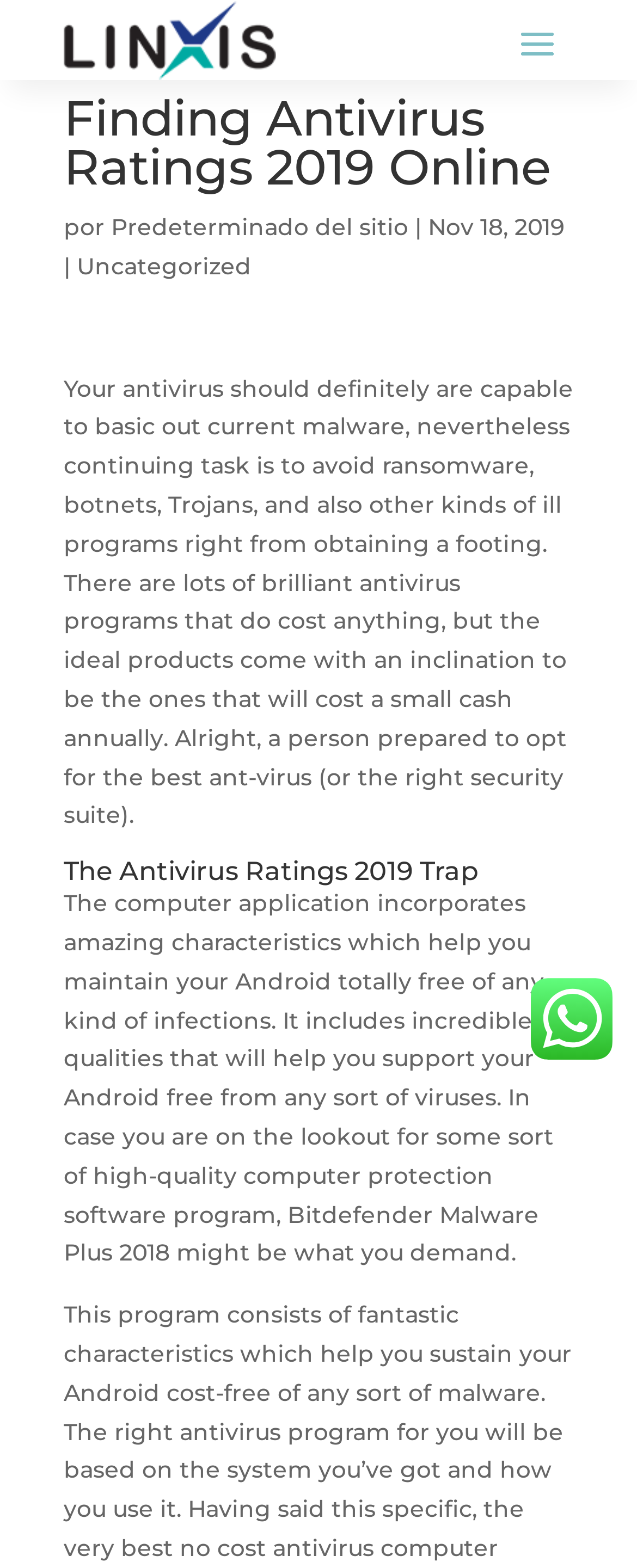What is the category of the article?
Please provide a single word or phrase as your answer based on the image.

Uncategorized